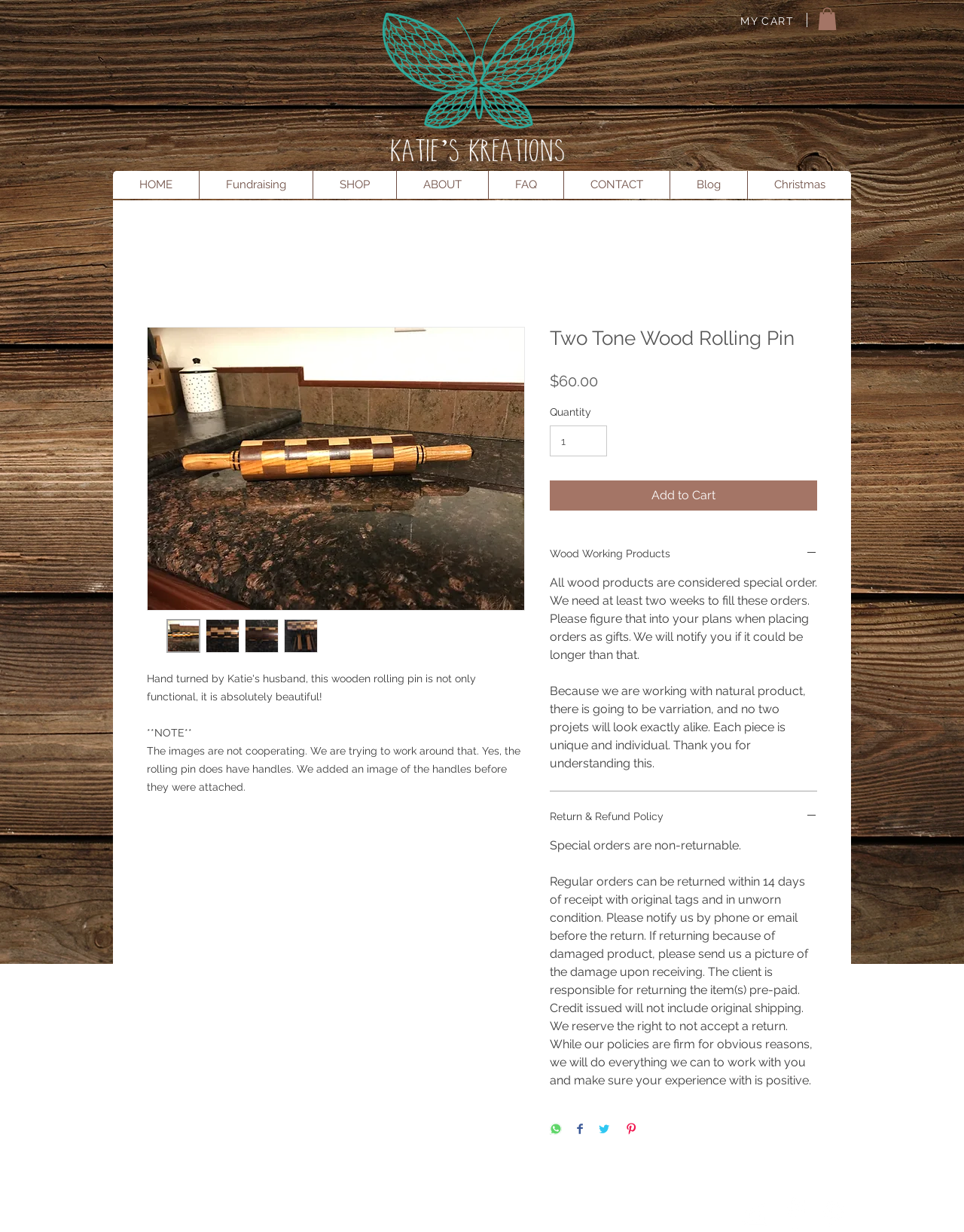Produce an extensive caption that describes everything on the webpage.

This webpage is about a product called "Two Tone Wood Rolling Pin" from Katie's Kreations. At the top, there is a navigation menu with links to "HOME", "Fundraising", "SHOP", "ABOUT", "FAQ", "CONTACT", "Blog", and "Christmas". Next to the navigation menu, there is a cart icon with the text "MY CART".

Below the navigation menu, there is a main section that takes up most of the page. It contains an article about the product, which includes an image of the rolling pin, several thumbnails of the product, and a description of the product. The description mentions that the rolling pin is hand-turned by Katie's husband and is not only functional but also beautiful. There is also a note that the images are not cooperating, and the website is trying to work around that.

The product information section includes the price of the rolling pin, which is $60.00, and a quantity selector. There is also an "Add to Cart" button and a section about wood working products, which mentions that all wood products are considered special orders and may take at least two weeks to fill.

Below the product information, there are sections about the return and refund policy, which states that special orders are non-returnable, and regular orders can be returned within 14 days of receipt. There are also buttons to share the product on WhatsApp, Facebook, Twitter, and Pinterest.

At the very bottom of the page, there is a social bar with links to Instagram, Facebook, and Pinterest.